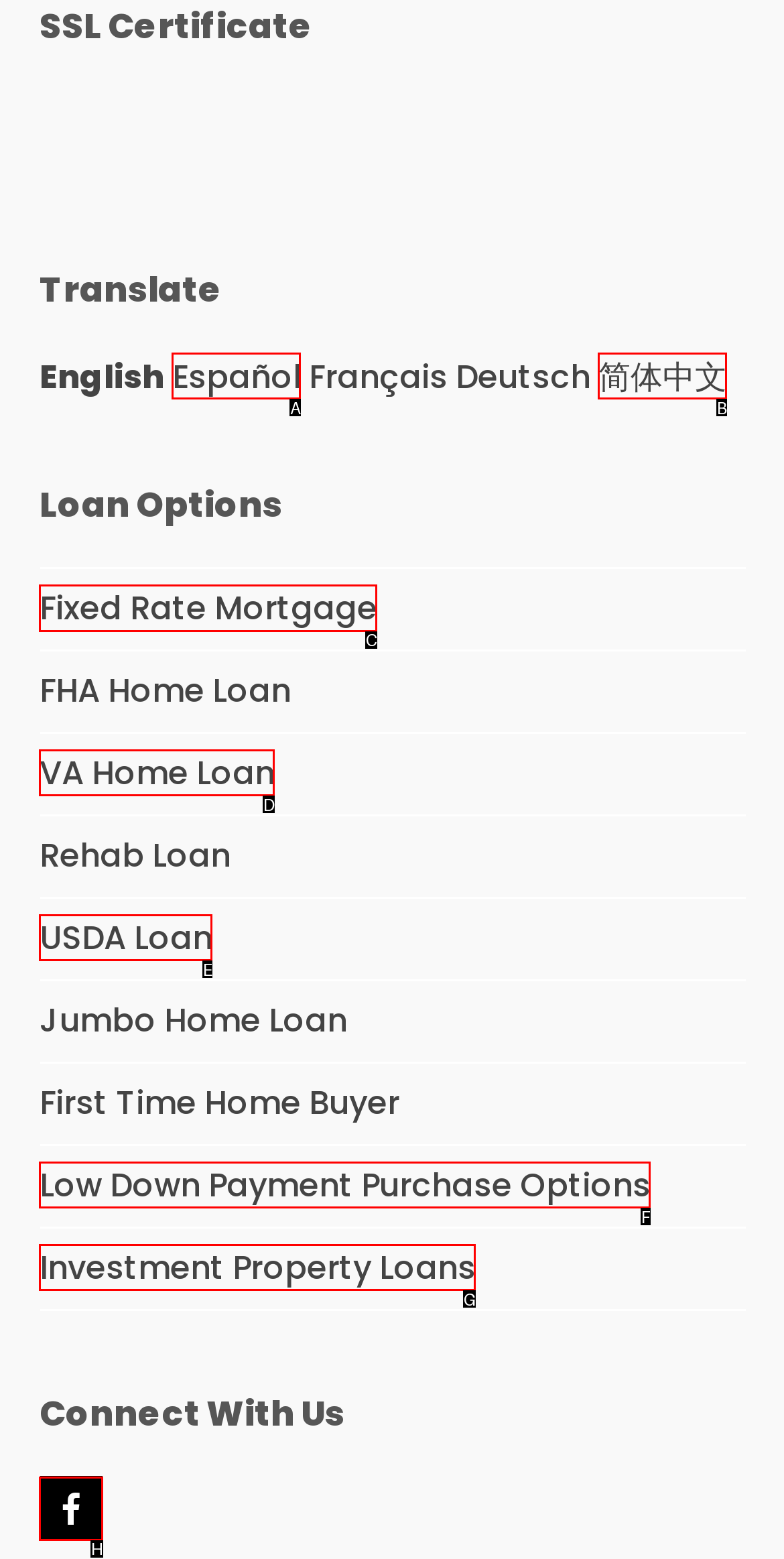Select the appropriate HTML element to click for the following task: Learn about Fixed Rate Mortgage
Answer with the letter of the selected option from the given choices directly.

C